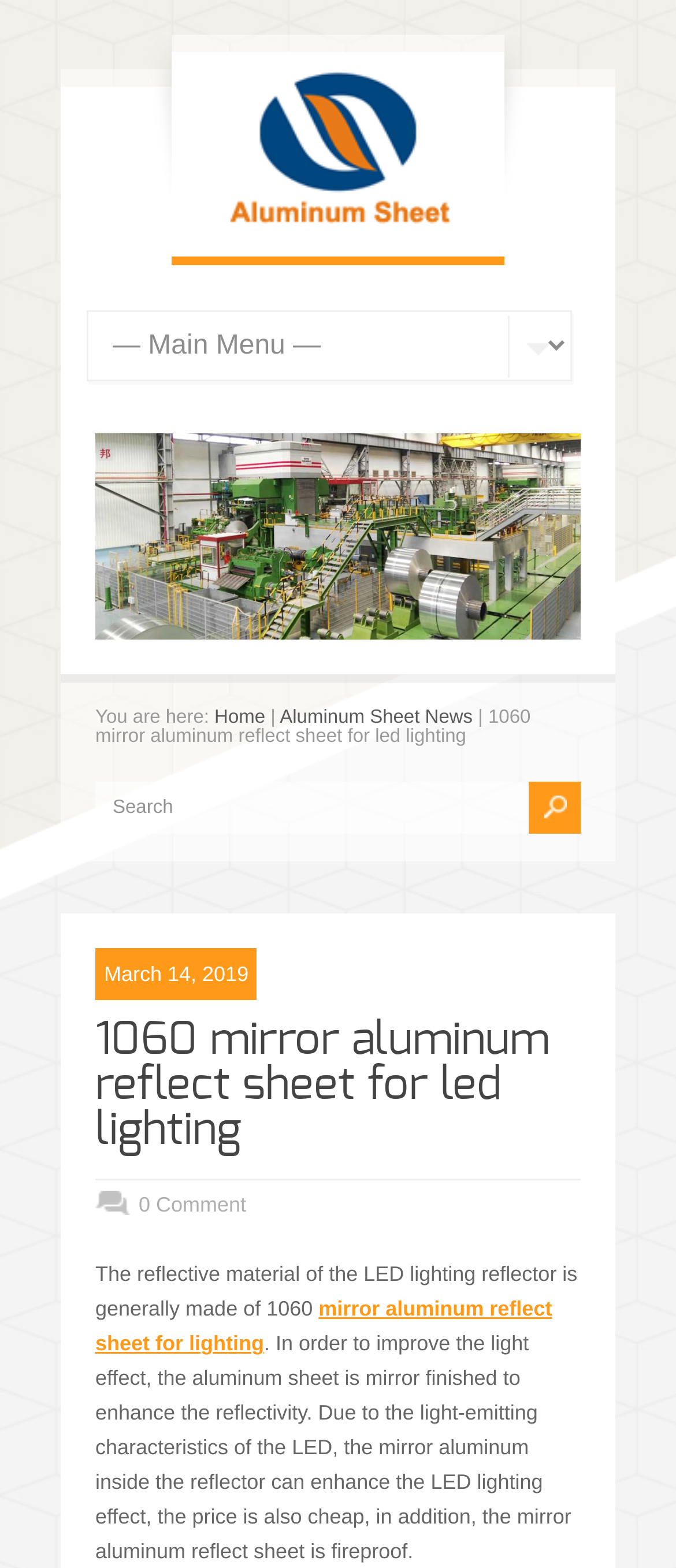Create a detailed narrative describing the layout and content of the webpage.

This webpage is about 1060 mirror aluminum reflect sheet for LED lighting. At the top, there is a logo or image on the left, accompanied by a link to "Aluminum Sheet | HaoMei Aluminum Plate" on the right. Below this, there is a combobox on the left and a breadcrumb navigation menu on the right, which includes links to "Home" and "Aluminum Sheet News". 

On the left side, there is a search box with a "Search" button next to it. Below the search box, there is a date "March 14, 2019" and a heading that reads "1060 mirror aluminum reflect sheet for led lighting", which is also a link. 

The main content of the webpage is a paragraph of text that explains the reflective material of the LED lighting reflector, which is generally made of 1060 mirror aluminum reflect sheet for lighting. The text also describes how the mirror aluminum reflect sheet enhances the light effect and is fireproof. There is also a link to "mirror aluminum reflect sheet for lighting" within the paragraph. 

At the bottom of the main content, there is a link to "0 Comment". Overall, the webpage has a simple layout with a focus on providing information about 1060 mirror aluminum reflect sheet for LED lighting.